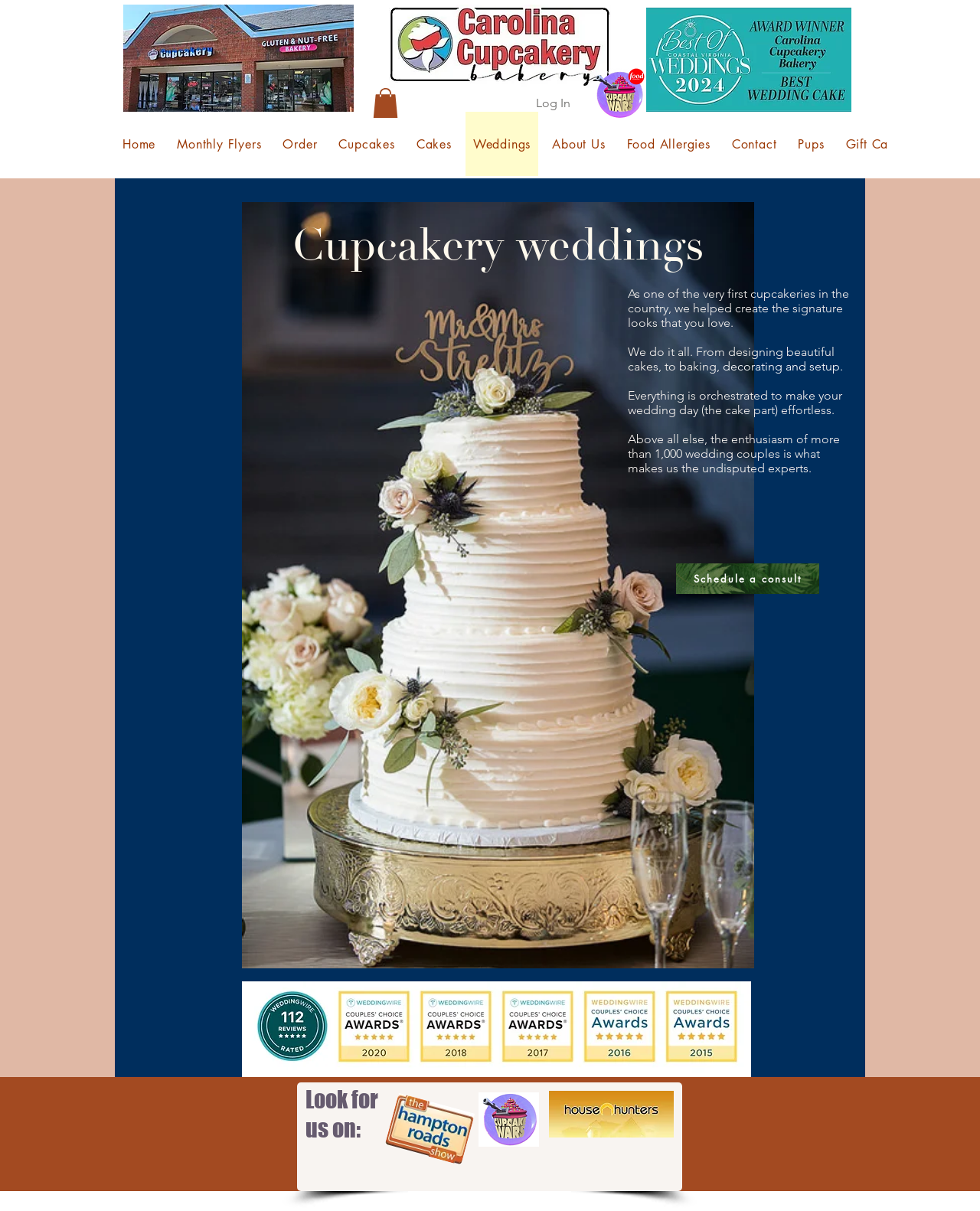What is the focus of the text on the webpage?
Using the details from the image, give an elaborate explanation to answer the question.

The text on the webpage primarily focuses on Carolina Cupcakery's expertise in creating beautiful and delicious wedding cakes and cupcakes. The text highlights the bakery's experience, enthusiasm, and attention to detail in making wedding days special.